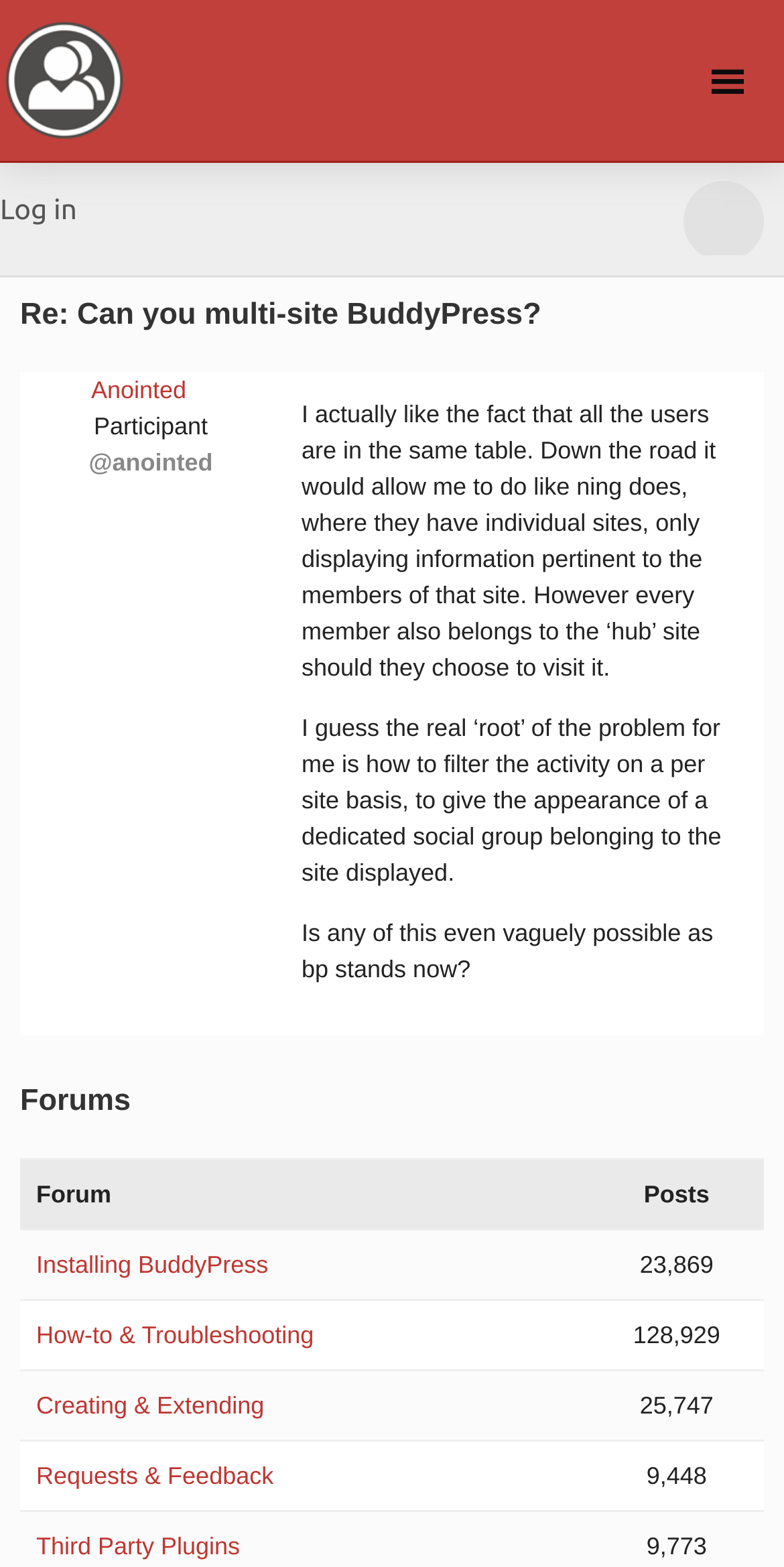Generate an in-depth caption that captures all aspects of the webpage.

This webpage appears to be a forum or discussion board for online communities, teams, and groups, specifically focused on BuddyPress software. At the top right corner, there is a link with a icon, followed by a link to "BuddyPress.org". Below this, there is a heading "Re: Can you multi-site BuddyPress?" which suggests that the page is a response or discussion related to this topic.

On the left side, there is a section with a link to "Anointed", a label "Participant", and a username "@anointed". This is likely the profile information of the user who posted the discussion. Below this, there are three blocks of text that appear to be the user's post, discussing their thoughts on using BuddyPress for multi-site communities.

Further down the page, there is a heading "Forums" which suggests that this is a section for different discussion topics. Below this, there are several links to different forum categories, including "Installing BuddyPress", "How-to & Troubleshooting", "Creating & Extending", "Requests & Feedback", and "Third Party Plugins". Each of these links has a corresponding number of posts, ranging from 9,448 to 128,929.

On the top right corner, there is a menu with a "Log in" option, and another menu with an "Anonymous" option. This suggests that users can log in to participate in the discussions or access more features.